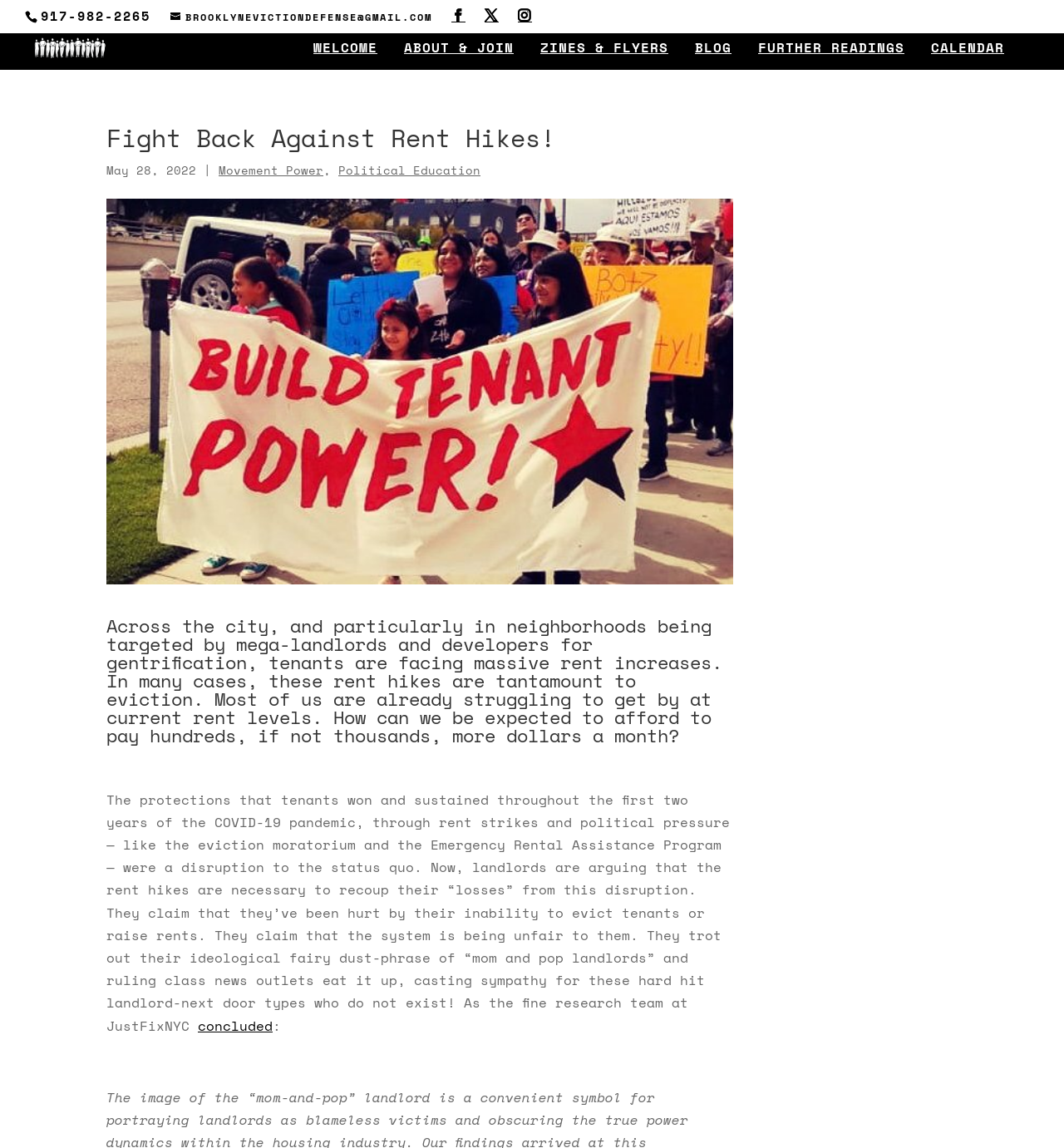Determine the title of the webpage and give its text content.

Fight Back Against Rent Hikes!